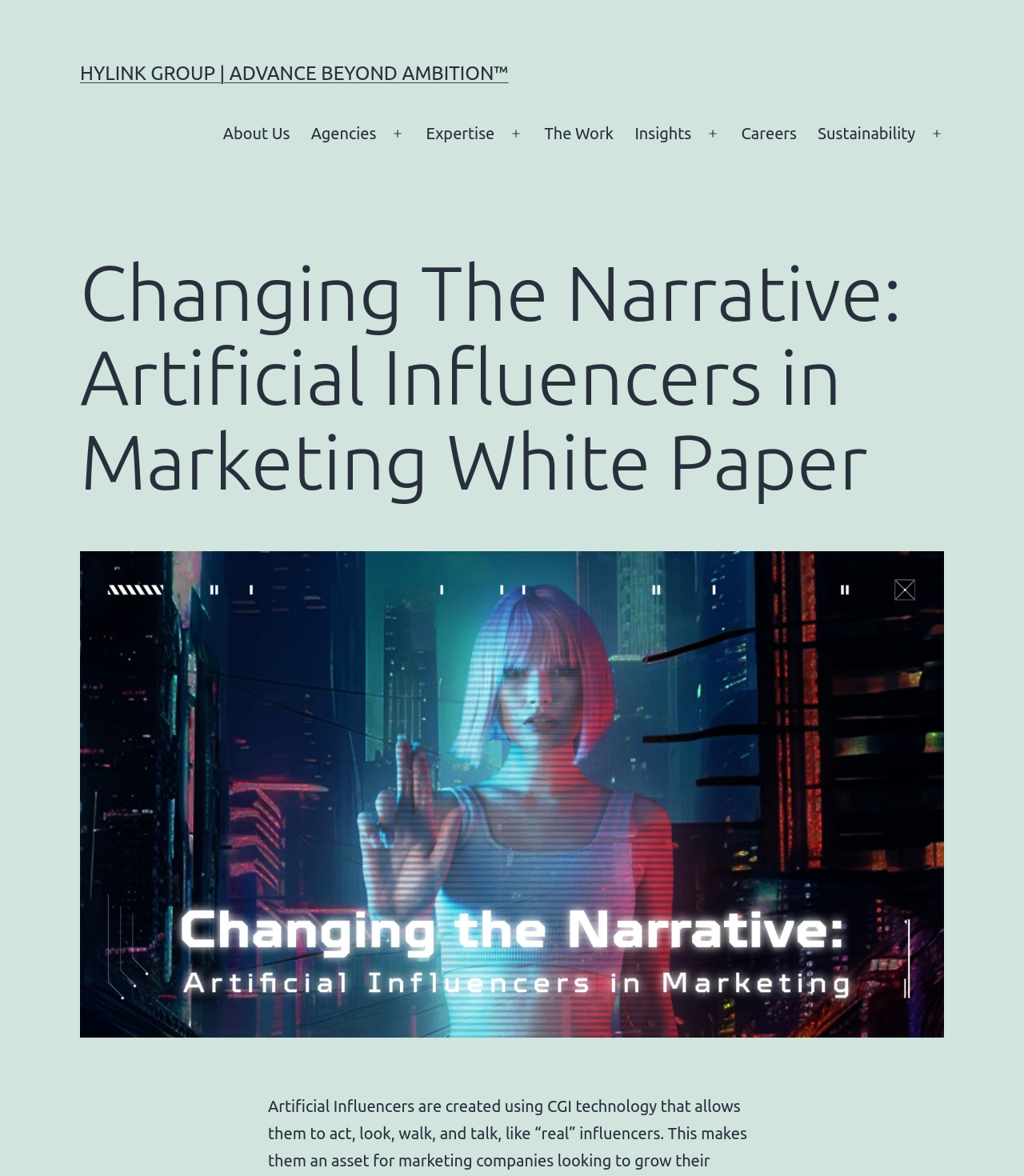Answer the question using only one word or a concise phrase: Is there an image on the webpage?

Yes